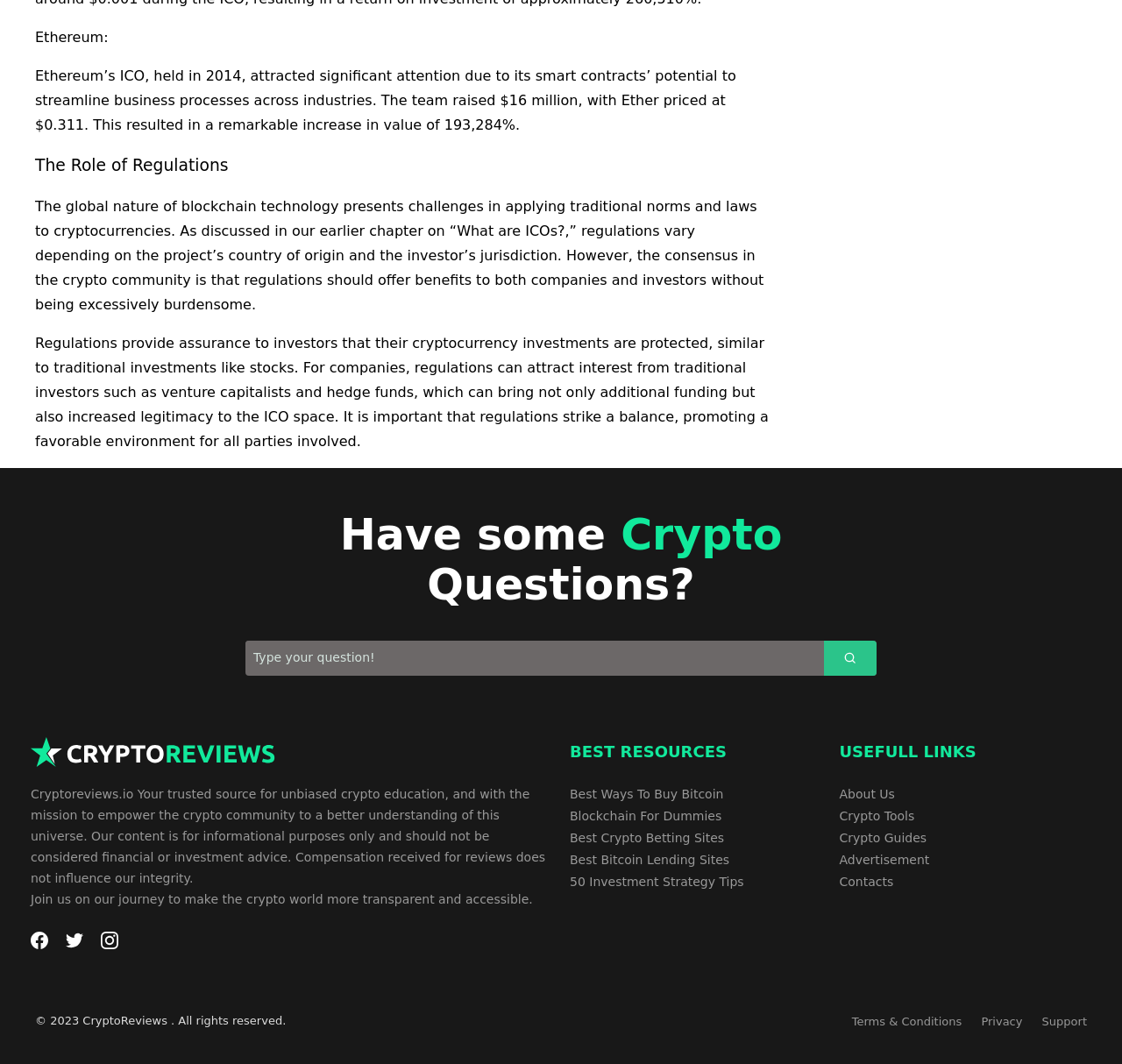What is the purpose of regulations in the crypto space? Analyze the screenshot and reply with just one word or a short phrase.

Protection and legitimacy